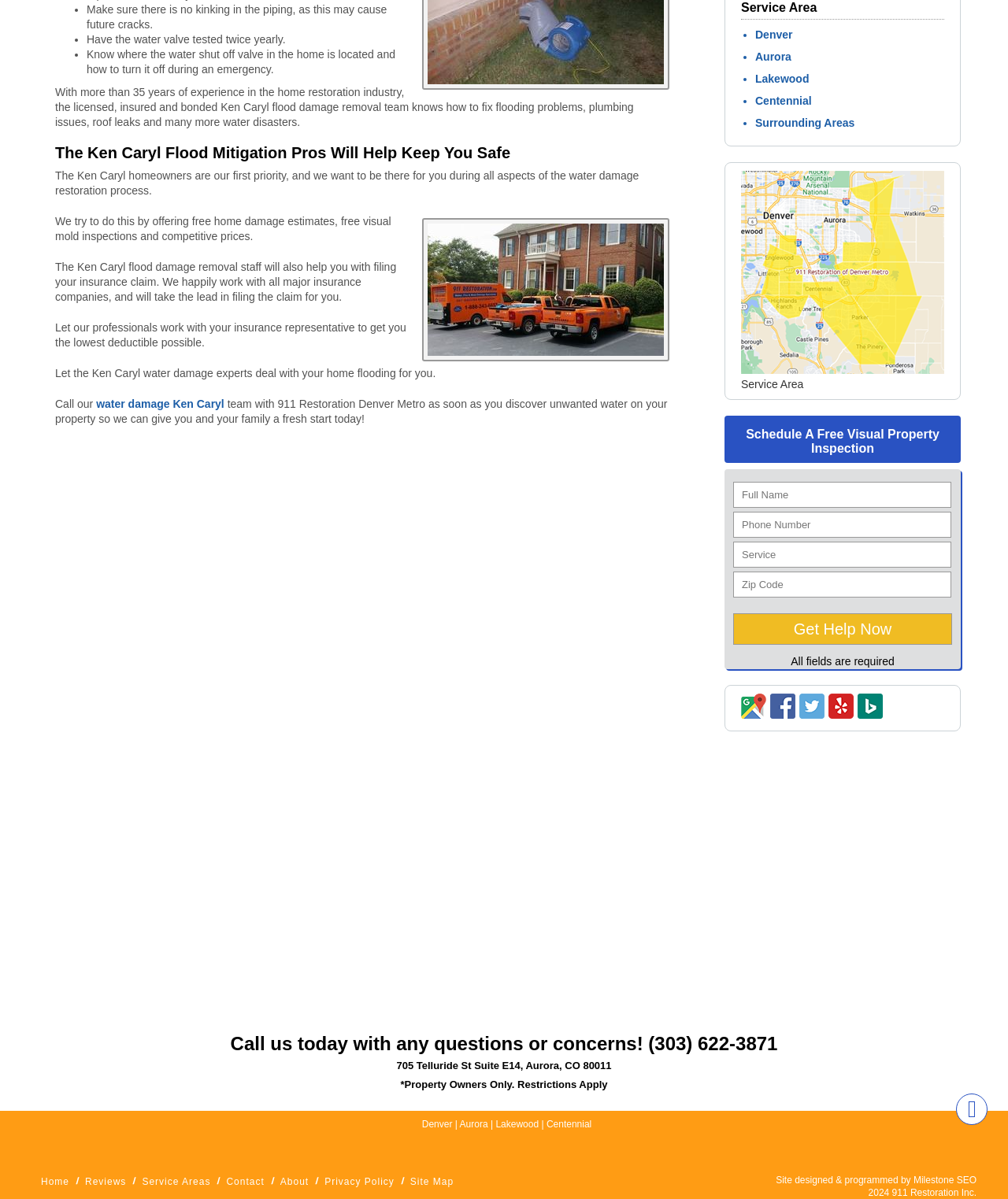Please identify the bounding box coordinates of the element I need to click to follow this instruction: "View the 'Service Area' page".

[0.735, 0.001, 0.937, 0.016]